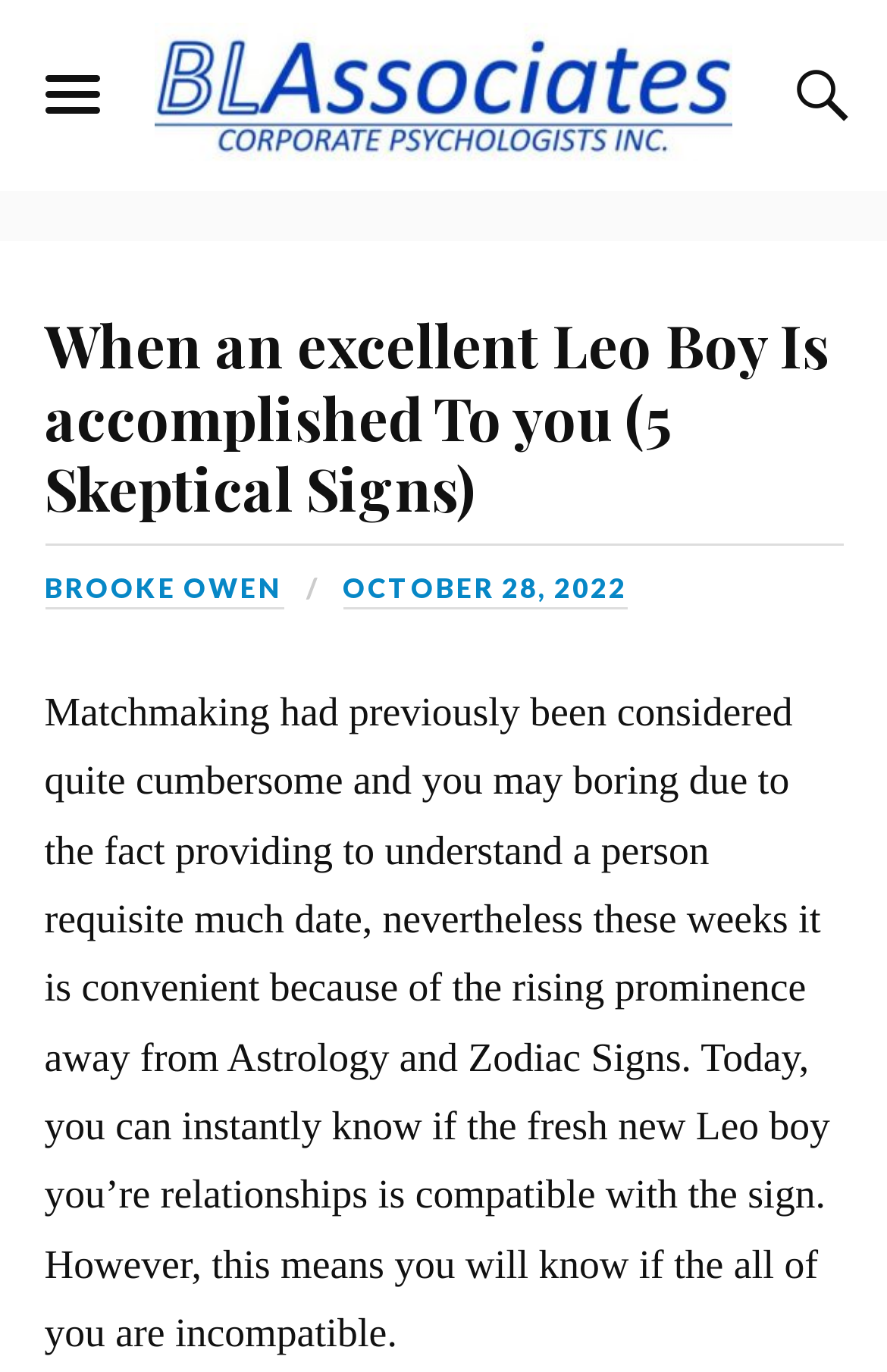Find the bounding box coordinates for the UI element whose description is: "title="BL Associates — Corporate Psychologists"". The coordinates should be four float numbers between 0 and 1, in the format [left, top, right, bottom].

[0.175, 0.017, 0.825, 0.118]